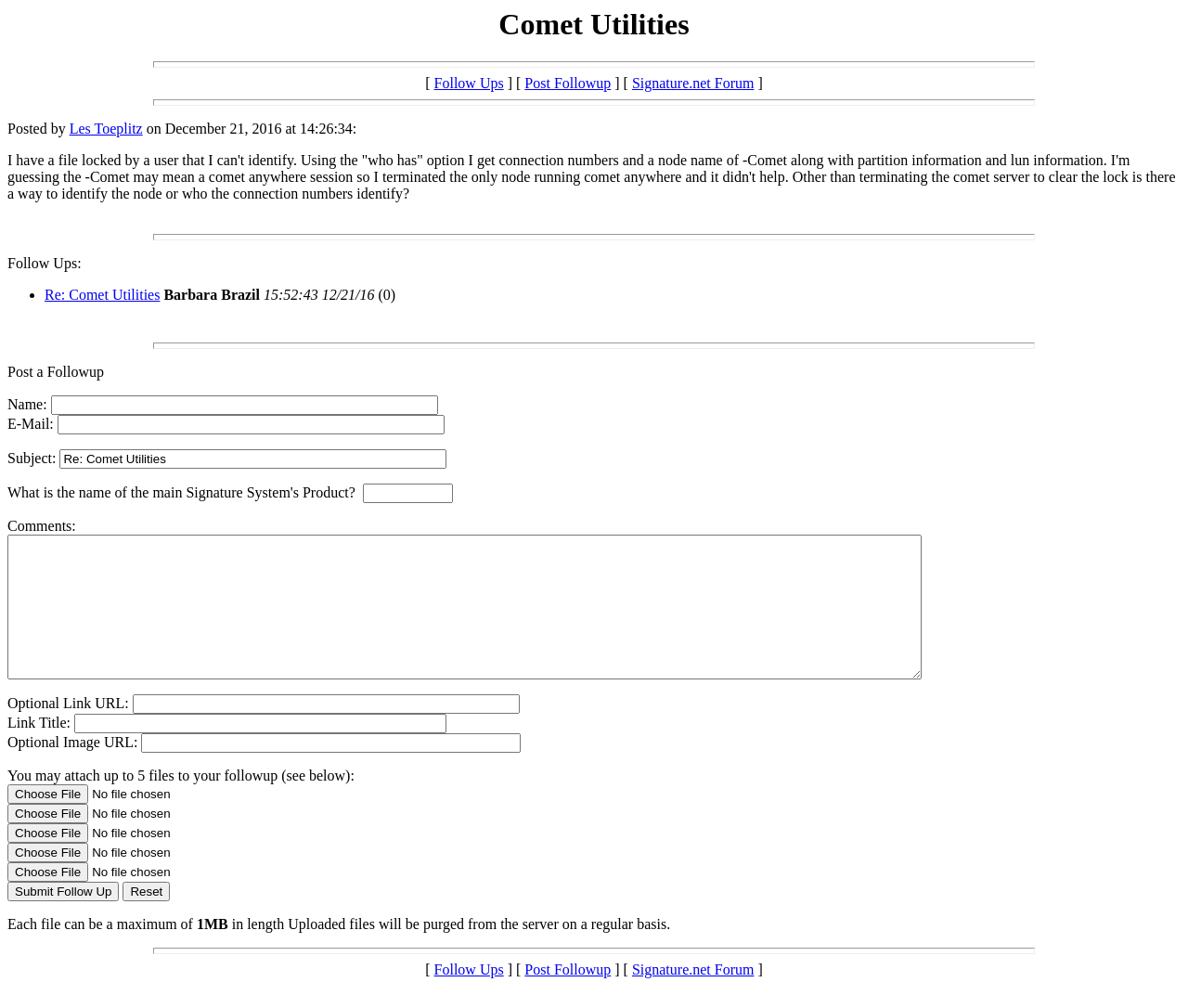Who posted the original message?
Please elaborate on the answer to the question with detailed information.

The original message was posted by Les Toeplitz, as indicated by the 'Posted by' text followed by the name 'Les Toeplitz' in the webpage.